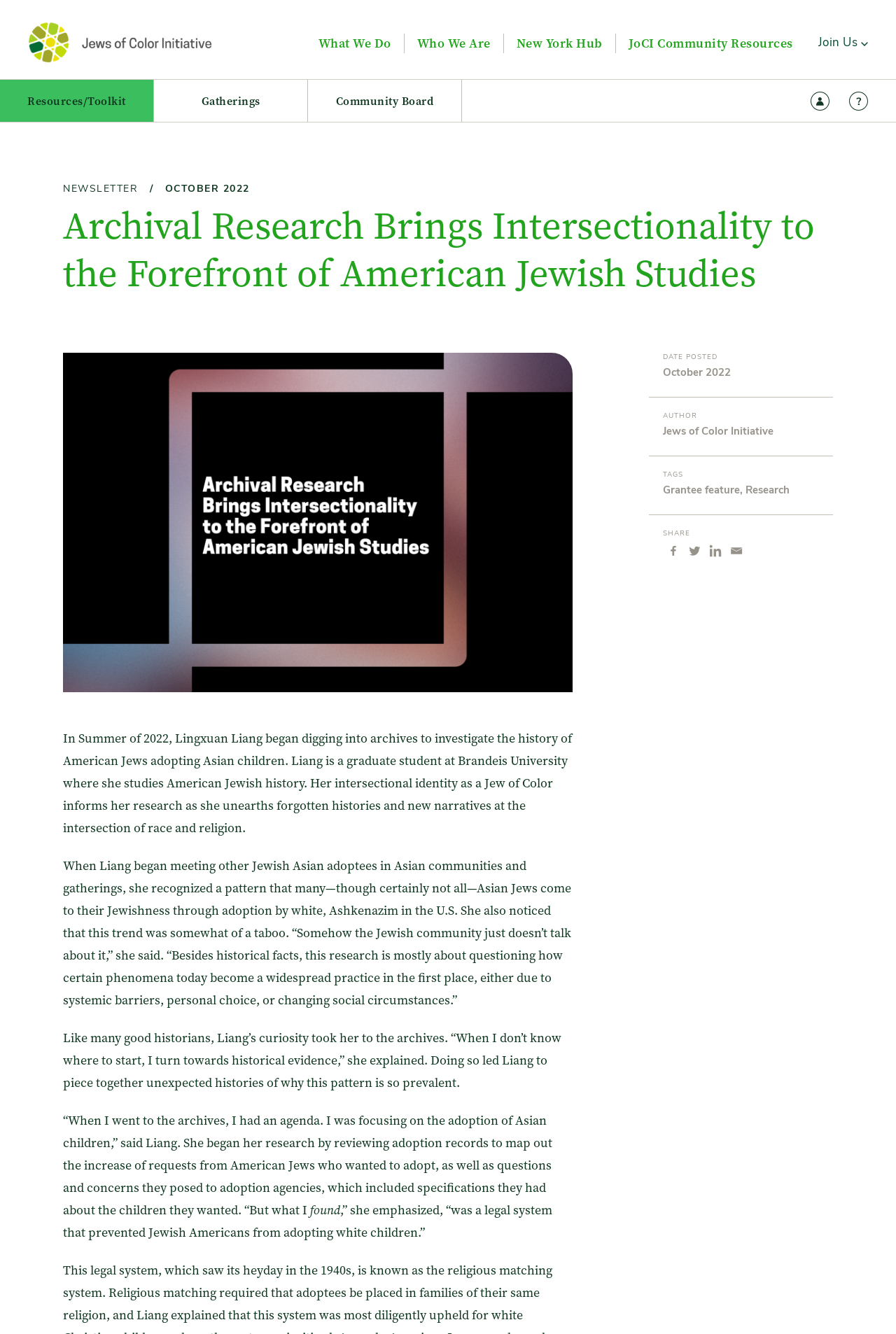What is the name of the initiative?
Examine the image and provide an in-depth answer to the question.

The name of the initiative can be found in the top-left corner of the webpage, where it is written as 'Newsletter - Jews of Color Initiative'. It is also mentioned as a link in the top navigation bar.